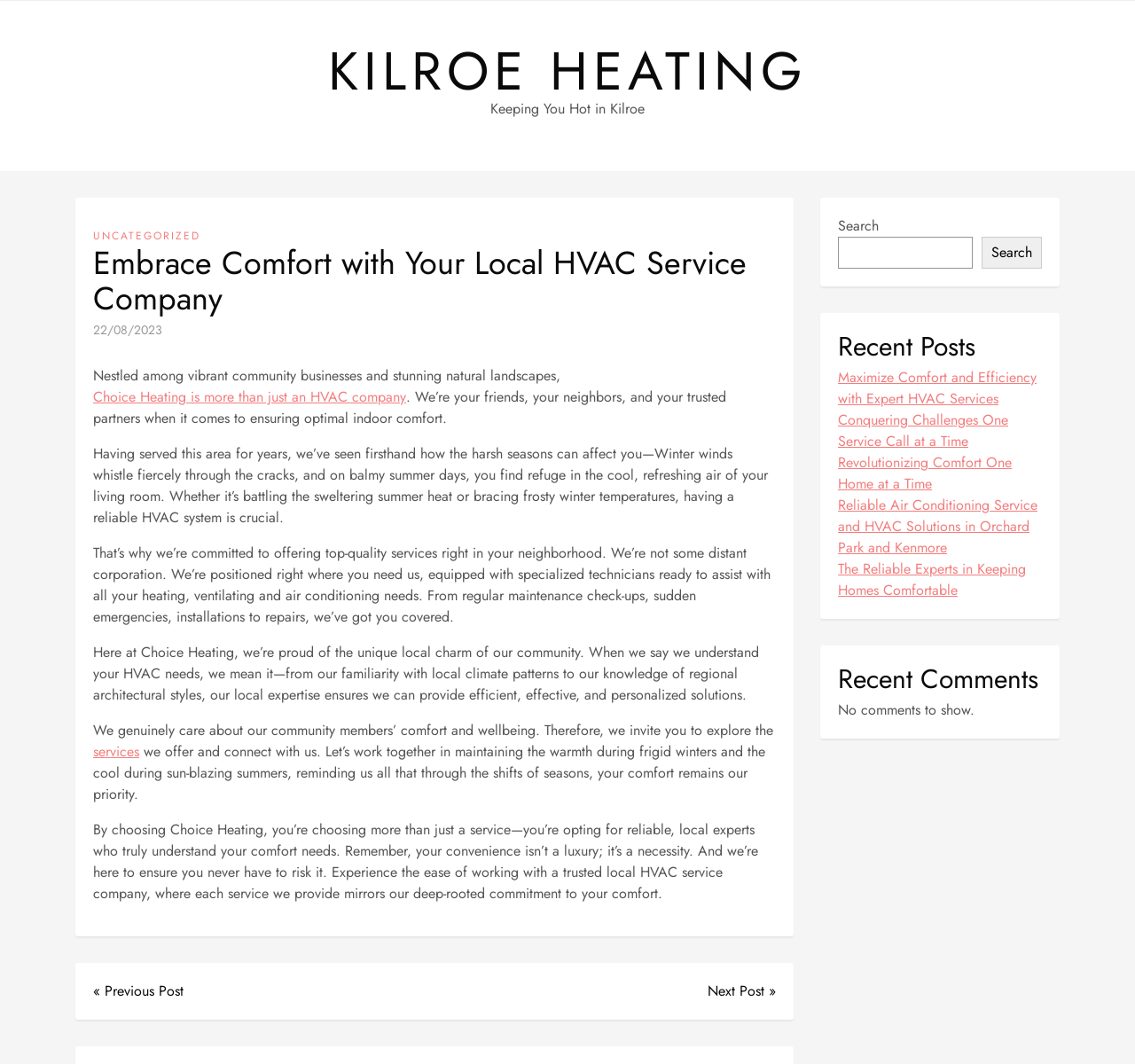What services does the company offer?
Please provide a detailed and thorough answer to the question.

The services offered by the company can be found in the text, which mentions that they provide services including regular maintenance check-ups, sudden emergencies, installations, and repairs, to ensure optimal indoor comfort.